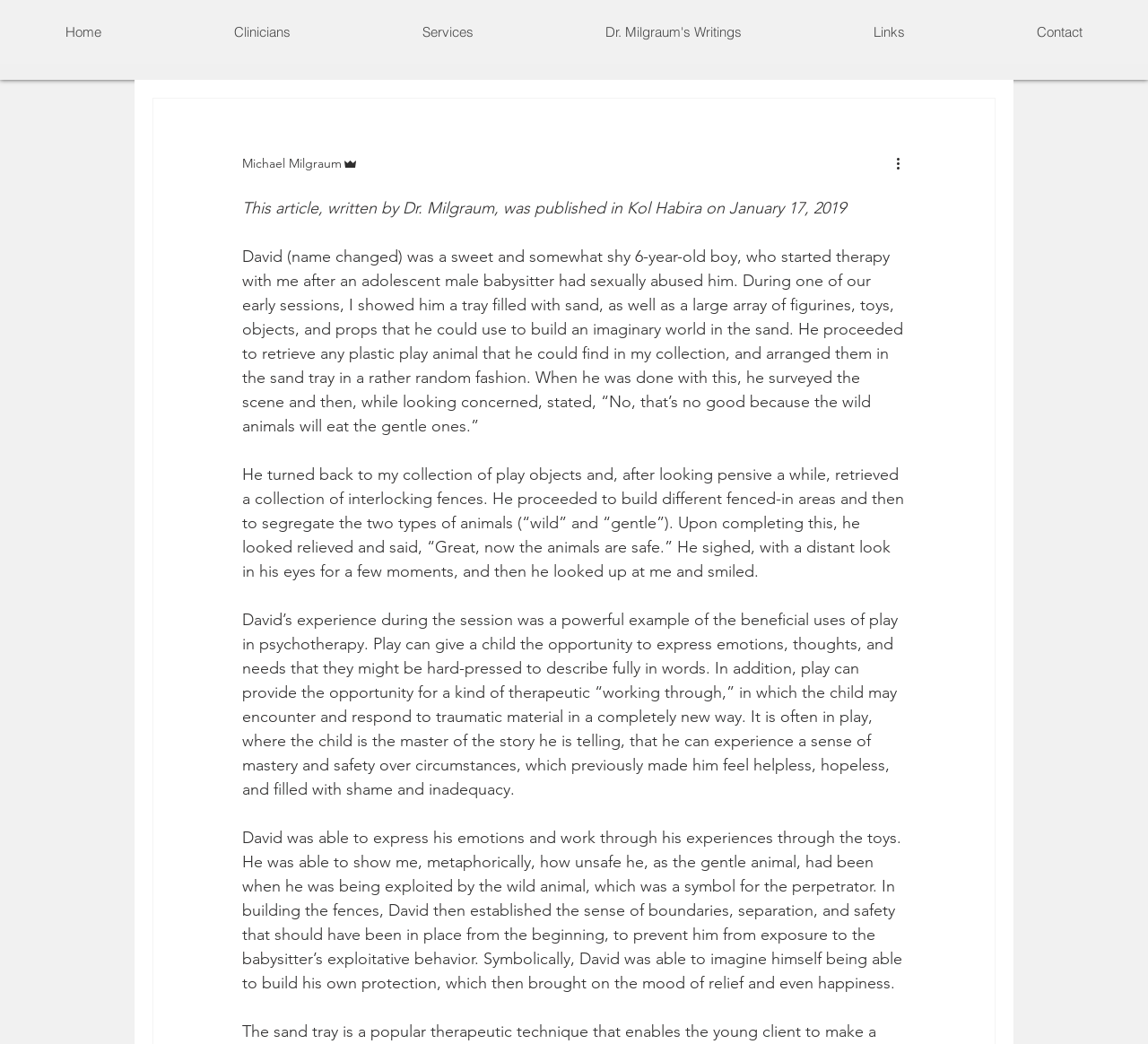What is the author's profession?
Using the image, answer in one word or phrase.

Therapist